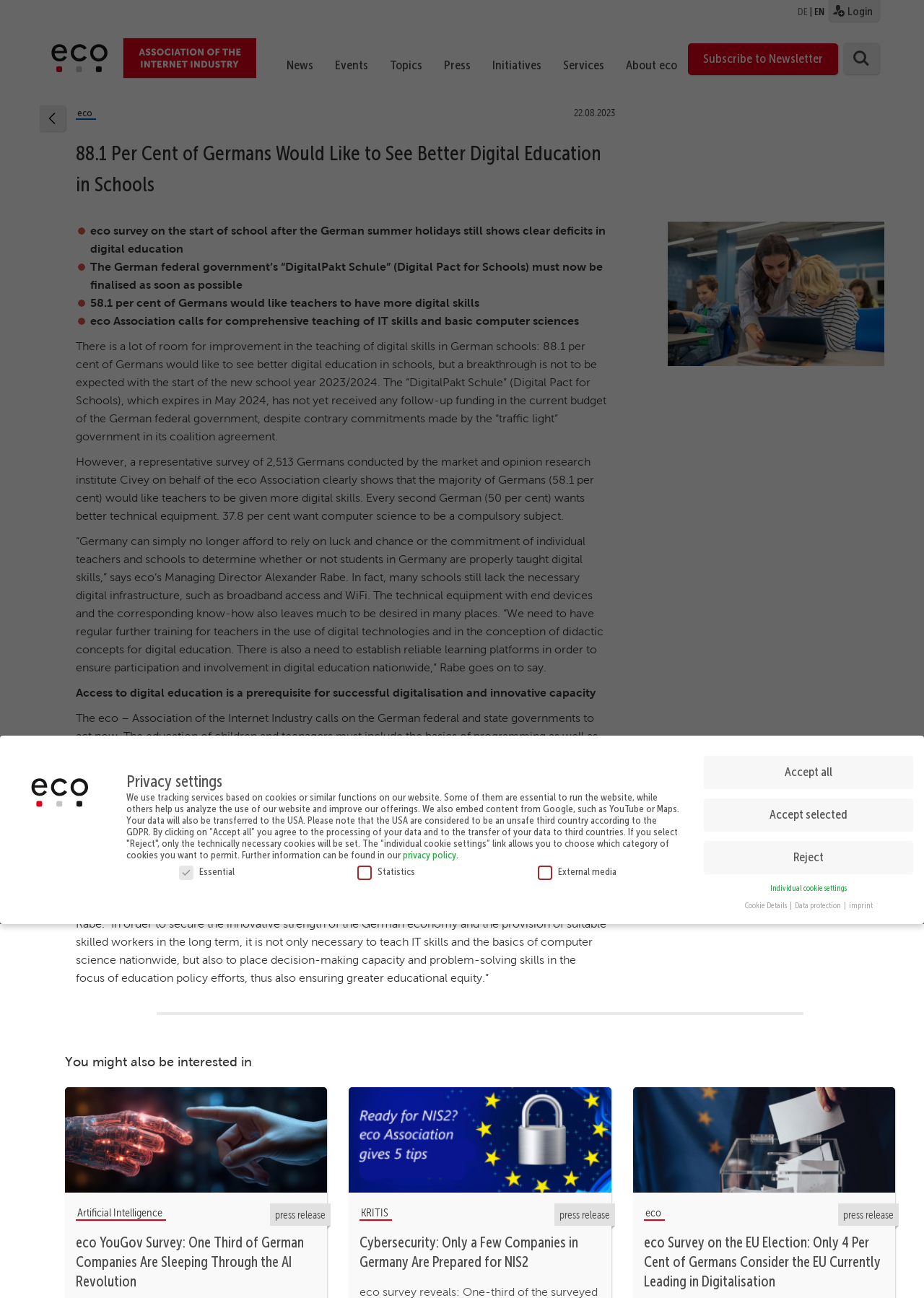What is the name of the association that conducted the survey?
Look at the image and respond with a one-word or short-phrase answer.

eco